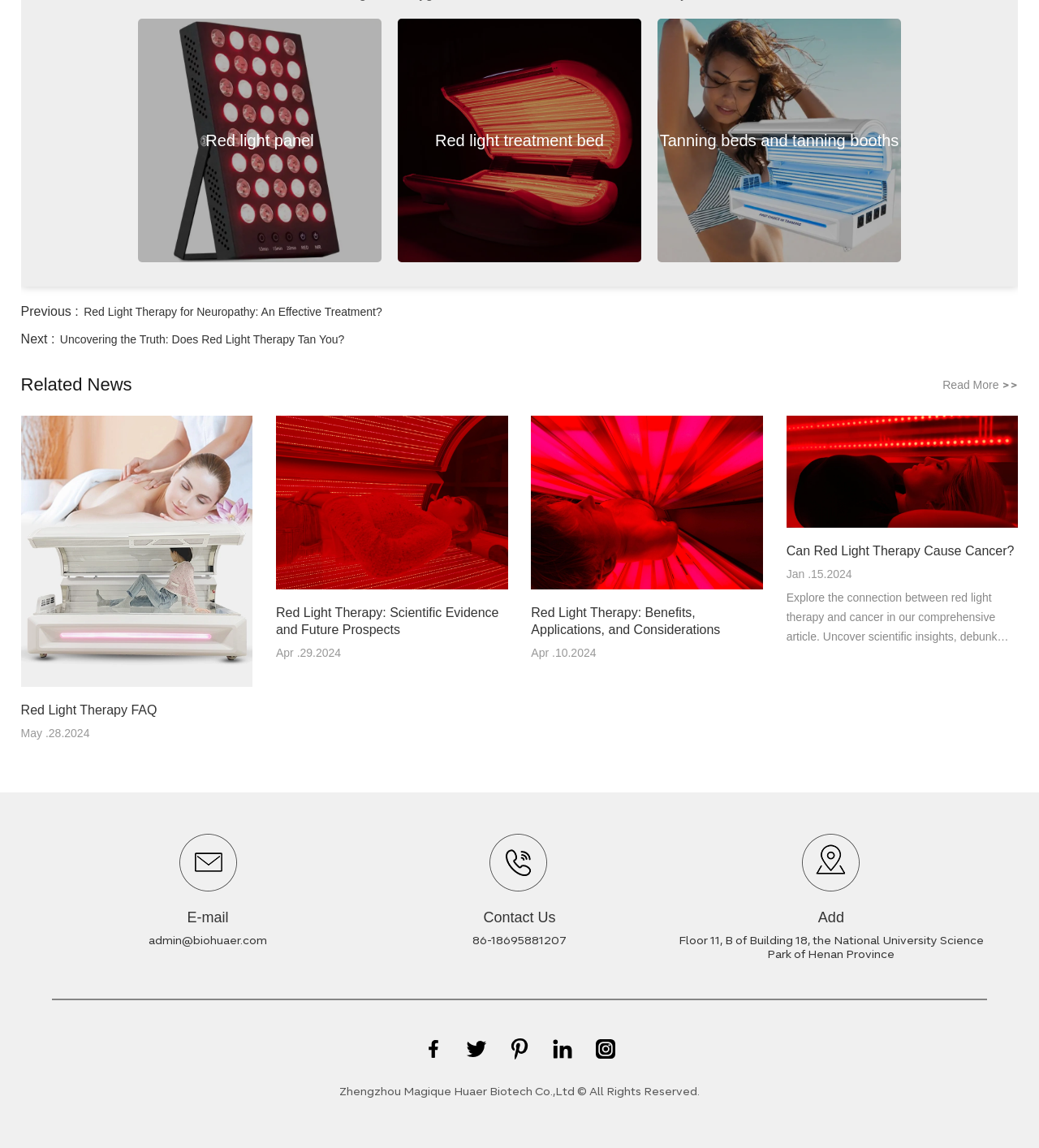Please identify the bounding box coordinates of the clickable region that I should interact with to perform the following instruction: "View 'Red Light Therapy: Scientific Evidence and Future Prospects' article". The coordinates should be expressed as four float numbers between 0 and 1, i.e., [left, top, right, bottom].

[0.266, 0.362, 0.489, 0.516]